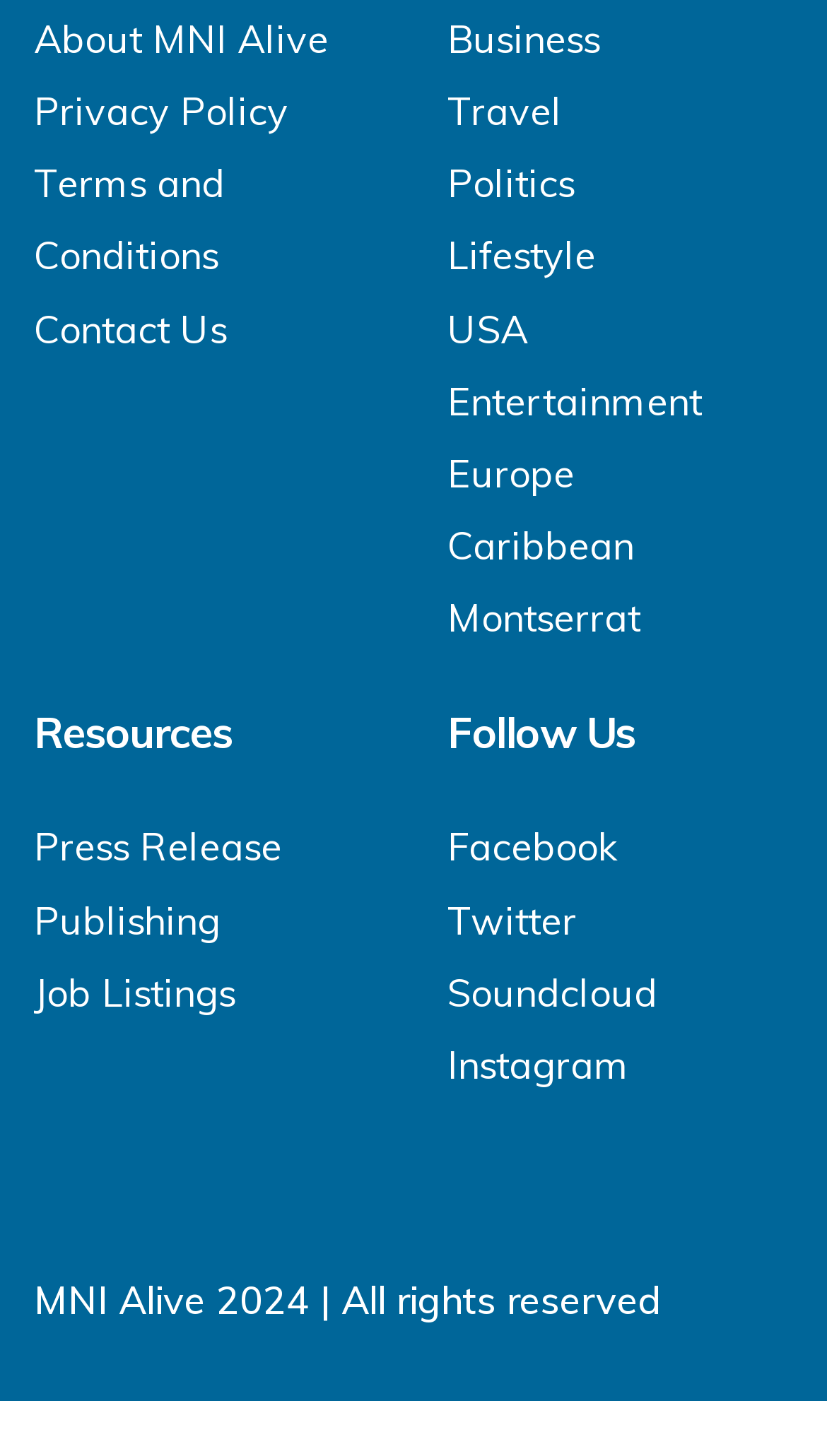Please identify the bounding box coordinates of the clickable region that I should interact with to perform the following instruction: "Go to About MNI Alive page". The coordinates should be expressed as four float numbers between 0 and 1, i.e., [left, top, right, bottom].

[0.041, 0.01, 0.397, 0.043]